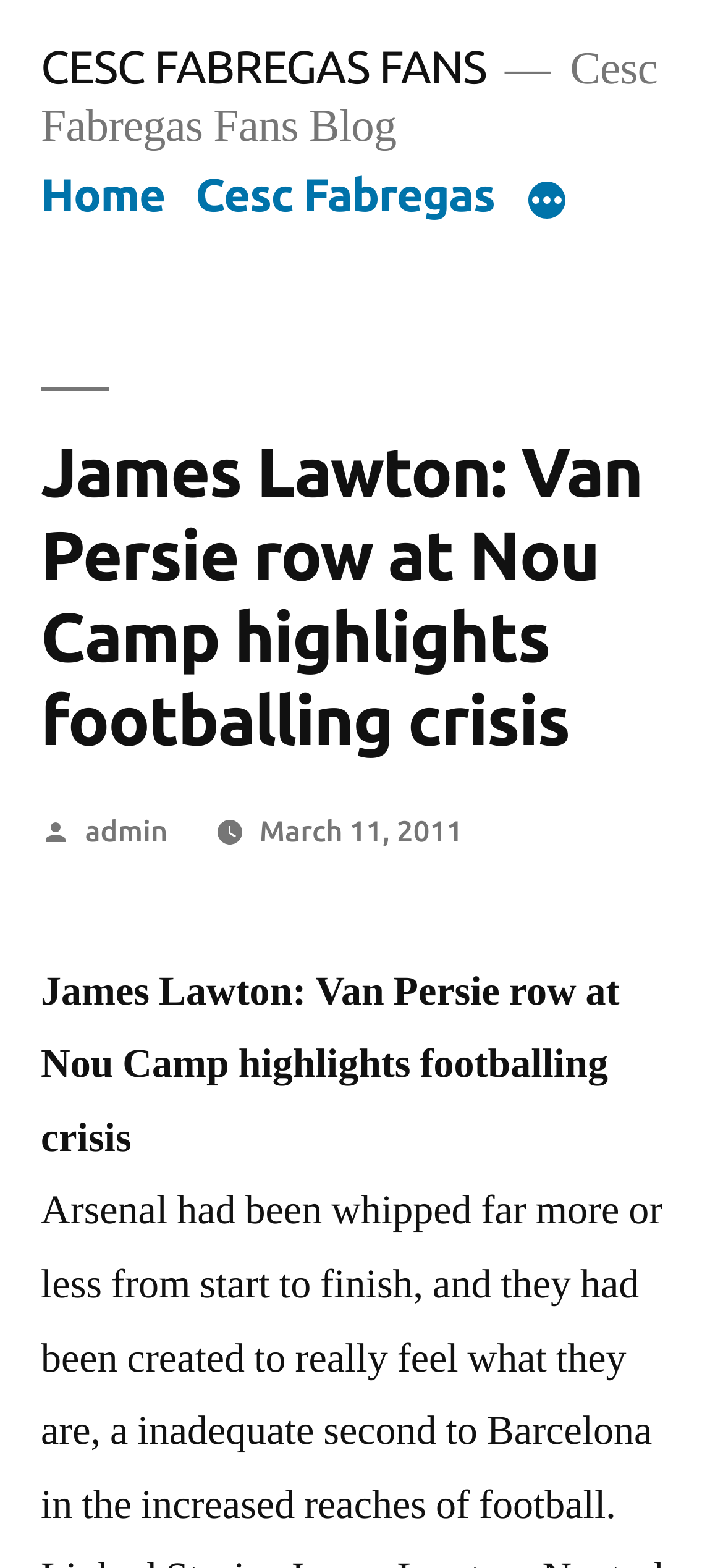Provide a brief response to the question below using one word or phrase:
Who is the author of the post?

admin